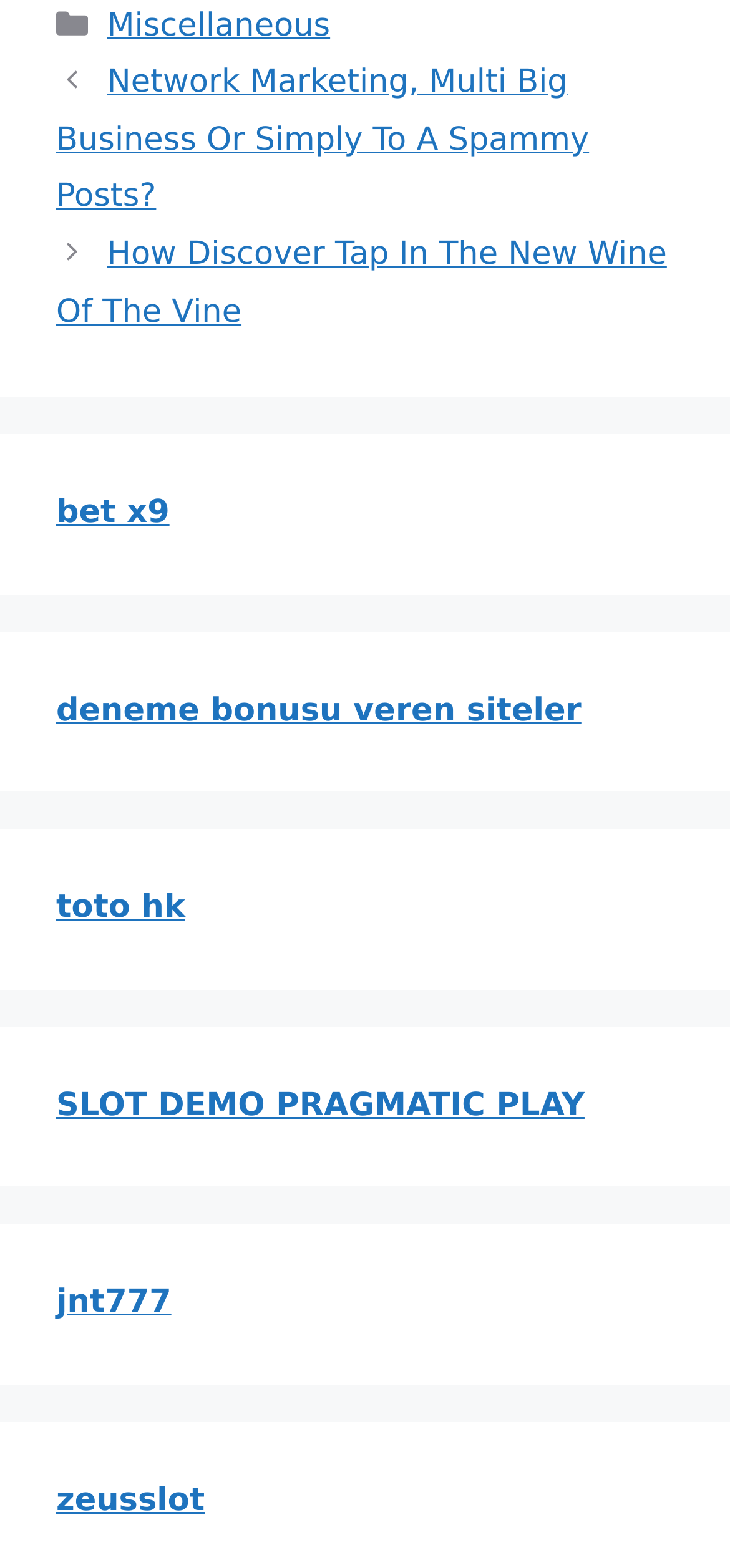Identify the bounding box for the UI element that is described as follows: "deneme bonusu veren siteler".

[0.077, 0.441, 0.796, 0.465]